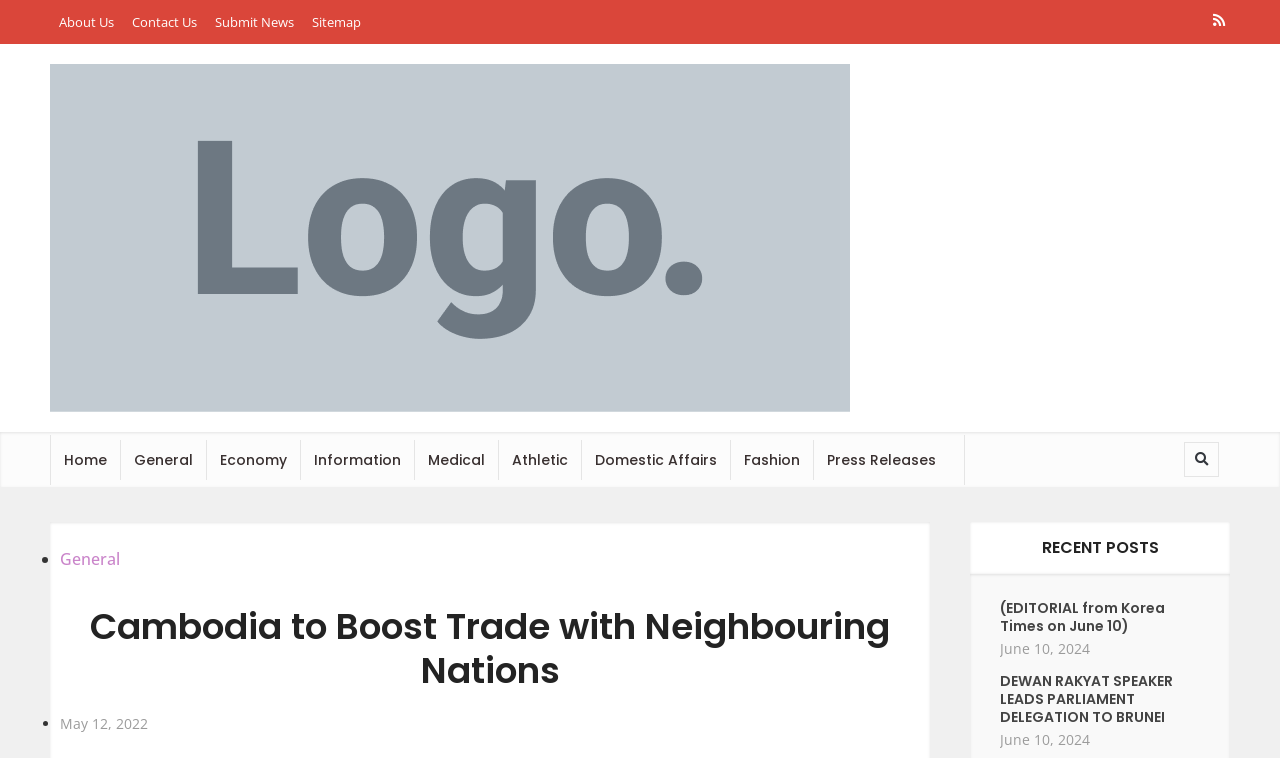Find the bounding box coordinates for the area you need to click to carry out the instruction: "click on About Us". The coordinates should be four float numbers between 0 and 1, indicated as [left, top, right, bottom].

[0.039, 0.016, 0.096, 0.042]